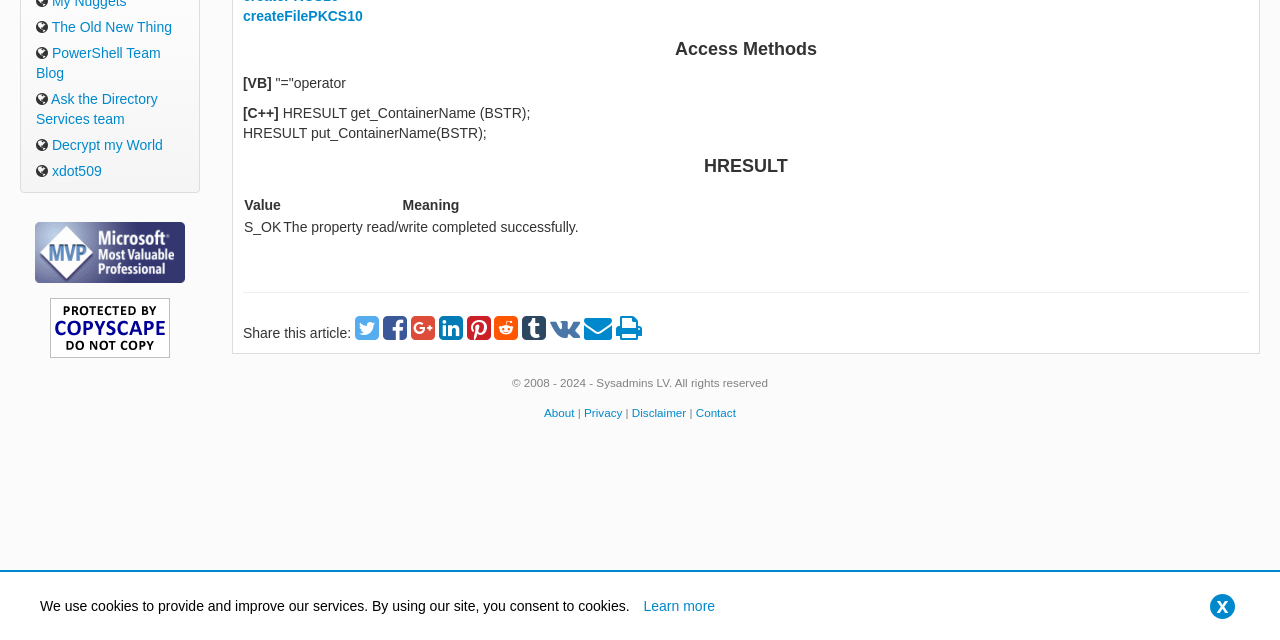Provide the bounding box coordinates of the HTML element described by the text: "parent_node: Share this article:". The coordinates should be in the format [left, top, right, bottom] with values between 0 and 1.

[0.386, 0.508, 0.408, 0.533]